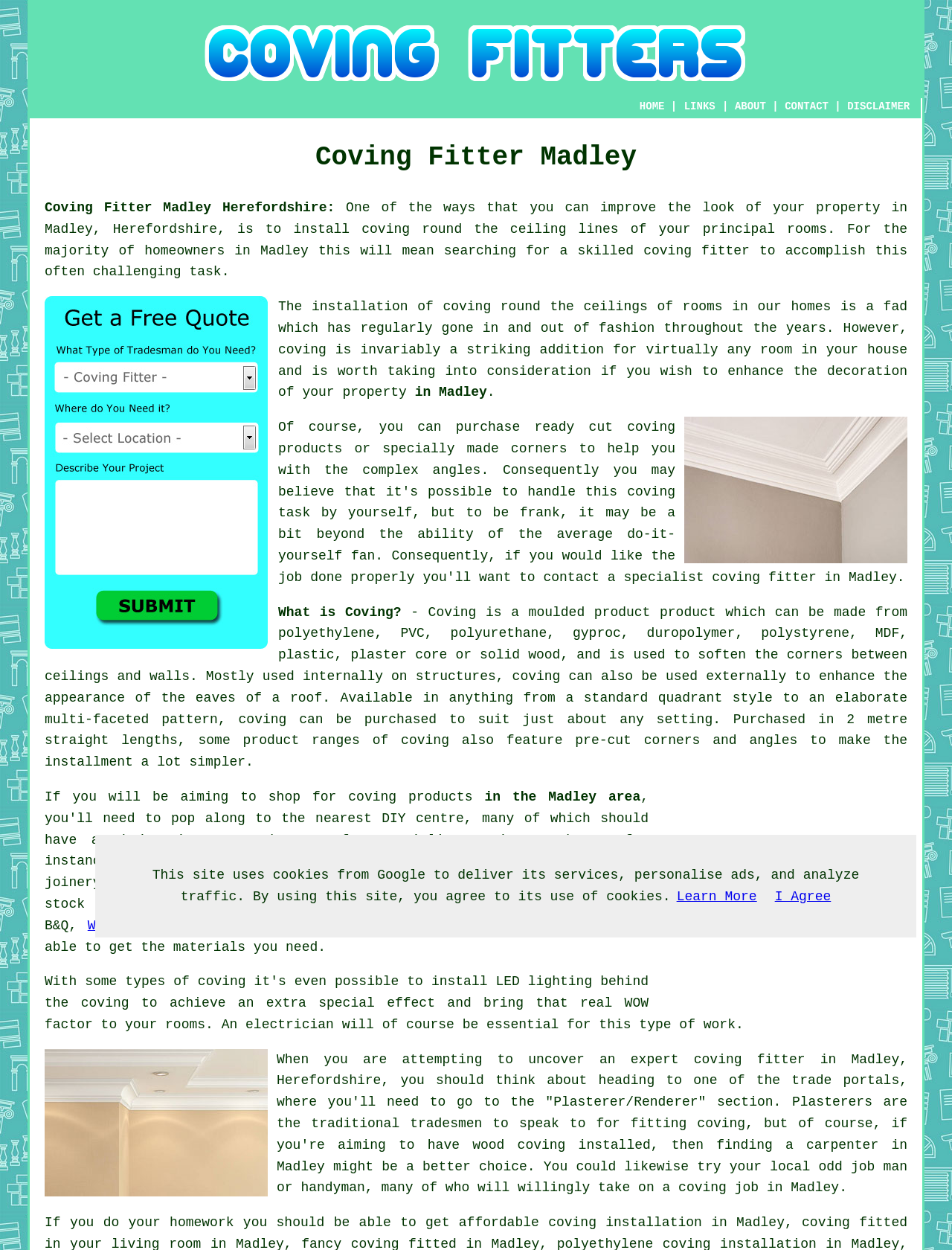Give a comprehensive overview of the webpage, including key elements.

This webpage is about Madley Coving Fitters, a company that provides coving and cornice installation services in Madley, Herefordshire. At the top of the page, there is a banner image with the company's name and a navigation menu with links to HOME, ABOUT, CONTACT, and DISCLAIMER.

Below the navigation menu, there is a heading that reads "Coving Fitter Madley" followed by a paragraph of text that explains the benefits of installing coving in one's home. The text is accompanied by a link to "Free Madley Coving Fitter Quotes" and an image with the same title.

The main content of the page is divided into several sections. The first section discusses the installation of coving and its benefits, with links to related topics such as "fashion" and "coving". The second section explains what coving is, its materials, and its uses. The third section provides information on where to buy coving products in the Madley area, with links to local joinery stores and online retailers.

The page also features several images, including one of a coving installation and another of a coving fitter at work. There is also an iframe advertisement at the bottom of the page.

In the lower section of the page, there is a paragraph of text that advises readers on how to find a professional coving fitter in Madley, with links to trade portals and a section on plasterers and renderers. The page ends with a notice about the use of cookies and links to learn more or agree to the terms.

Overall, the webpage is well-organized and easy to navigate, with clear headings and concise text that provides valuable information to readers interested in coving and cornice installation services.